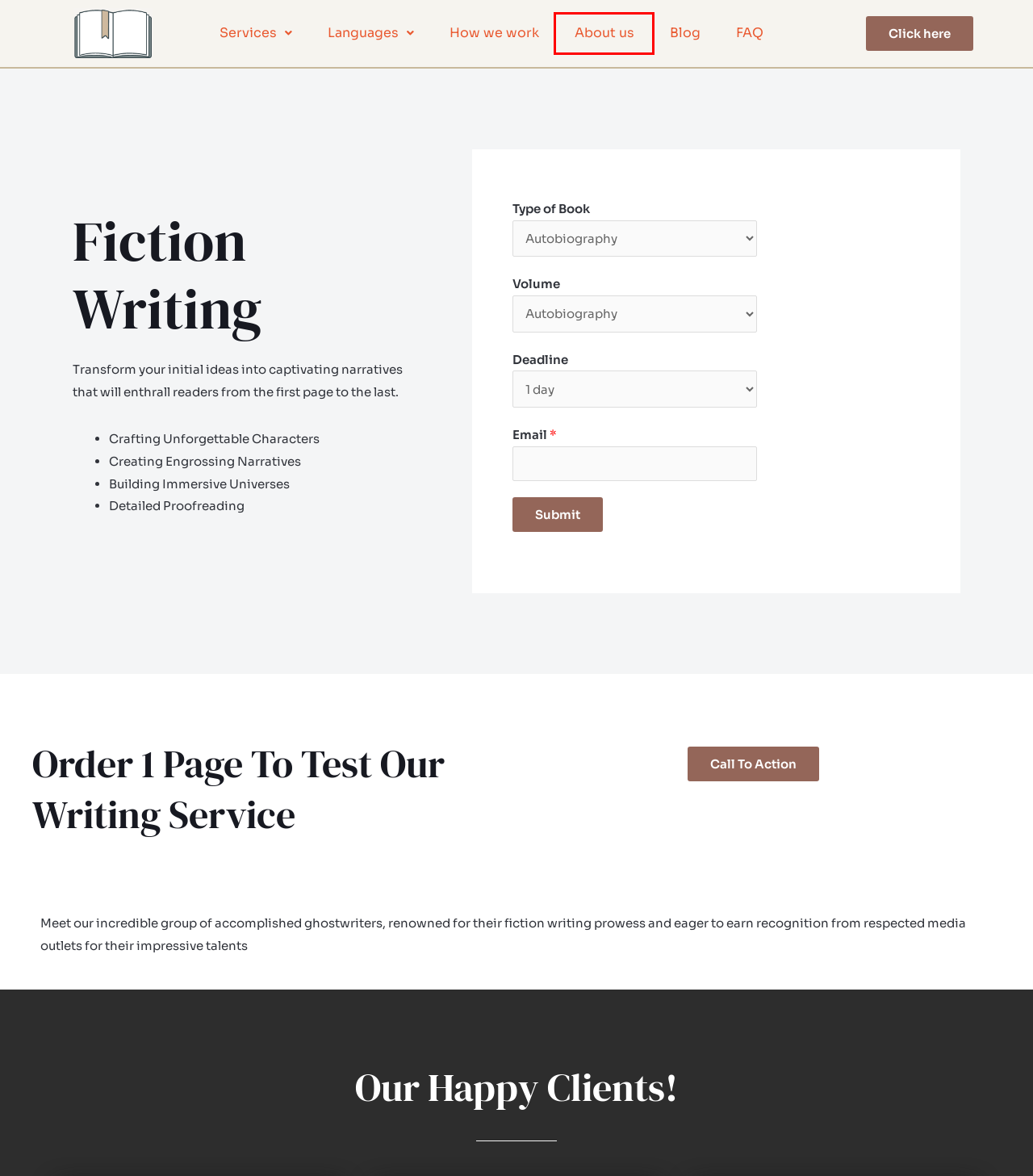Analyze the webpage screenshot with a red bounding box highlighting a UI element. Select the description that best matches the new webpage after clicking the highlighted element. Here are the options:
A. Biography Book Writing from Professional Book Writers
B. Fantasy Writing from the Best Book Writers
C. How we work - GhostWriterToTheRescue
D. Who are GhostwriterToTheRescue: Review
E. Comedy Book Writing by Expert Editors
F. FAQ - GhostWriterToTheRescue
G. Blog Articles about Book Ghostwriting at GhostWriterToTheRescue
H. Horror Writing by Experts

D